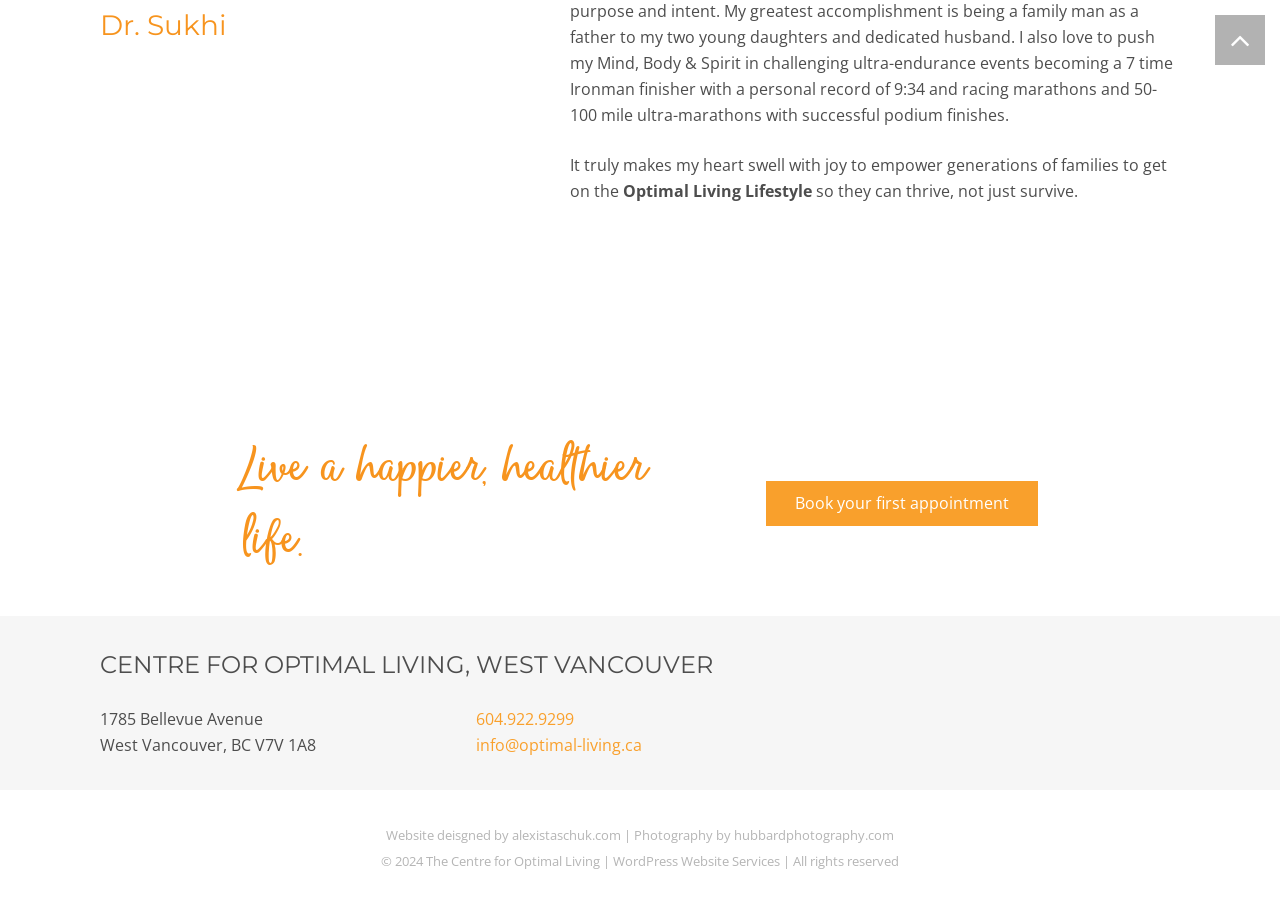What is the name of the centre?
Analyze the image and provide a thorough answer to the question.

The name of the centre can be found in the heading element, which reads 'CENTRE FOR OPTIMAL LIVING, WEST VANCOUVER'.